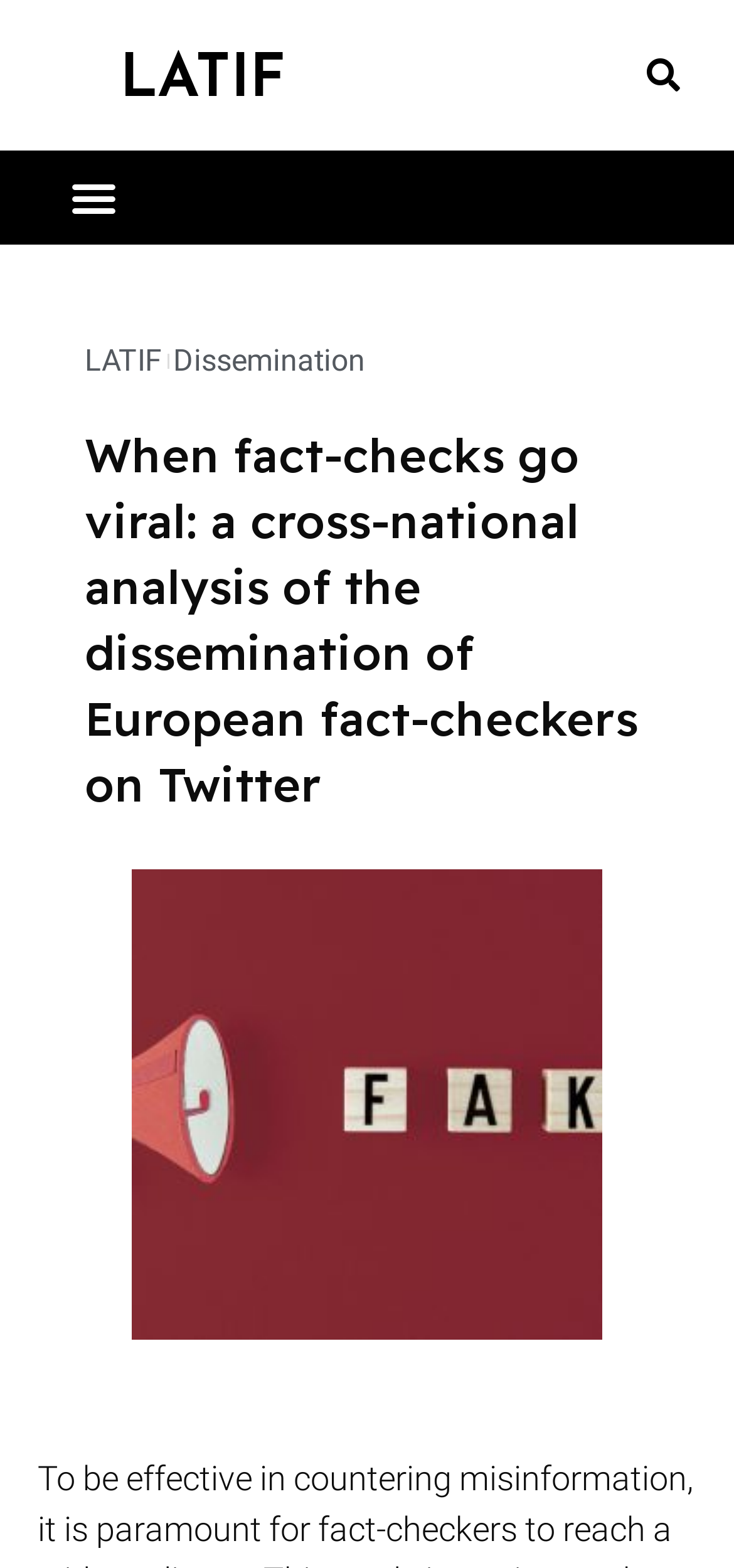What is the topic of the analysis?
Carefully examine the image and provide a detailed answer to the question.

The topic of the analysis can be inferred from the heading element, which mentions 'a cross-national analysis of the dissemination of European fact-checkers on Twitter'. This suggests that the analysis is focused on the dissemination of fact-checkers on Twitter, specifically in a European context.